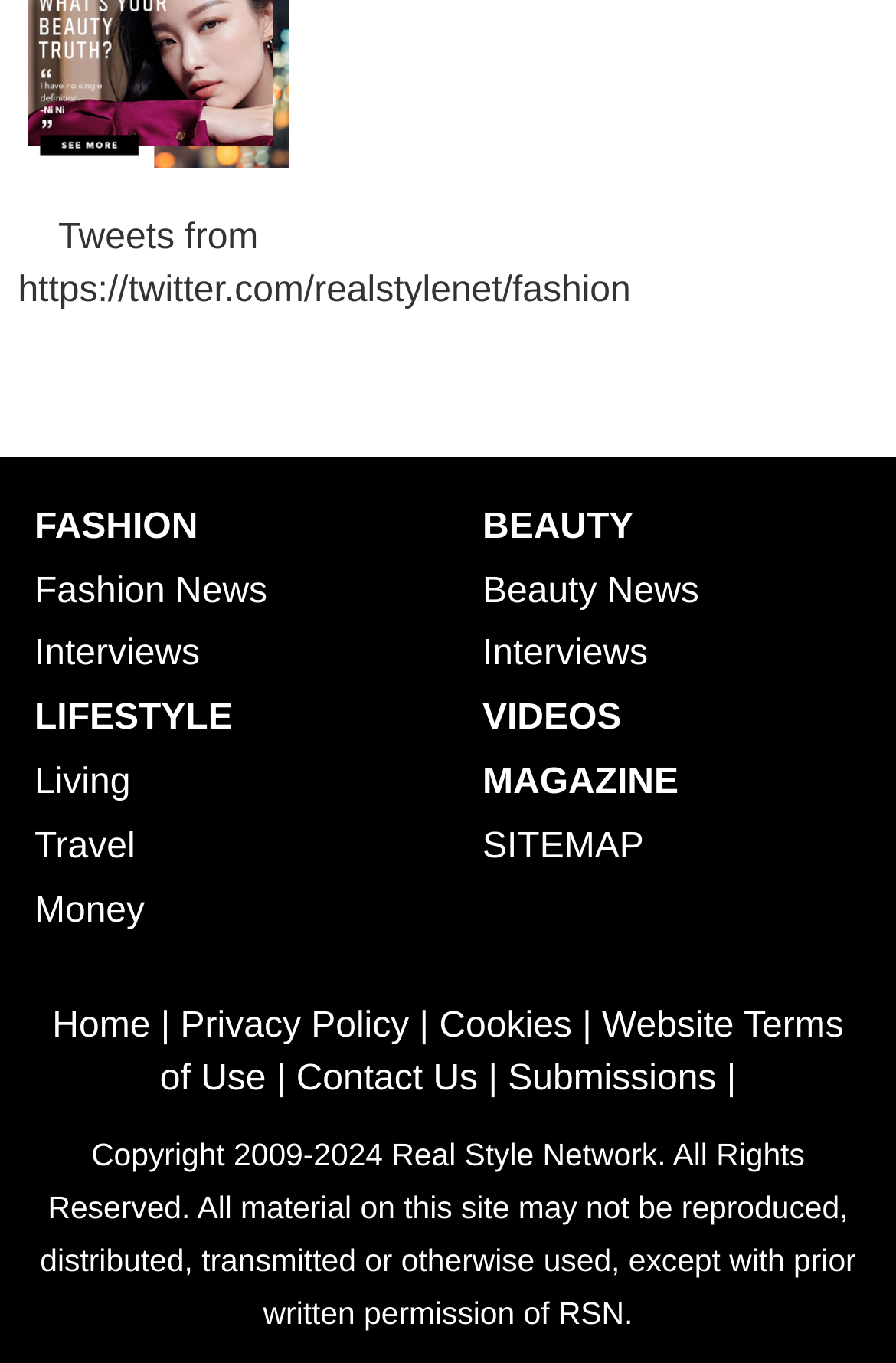Predict the bounding box of the UI element that fits this description: "Tweets from https://twitter.com/realstylenet/fashion".

[0.02, 0.16, 0.704, 0.227]